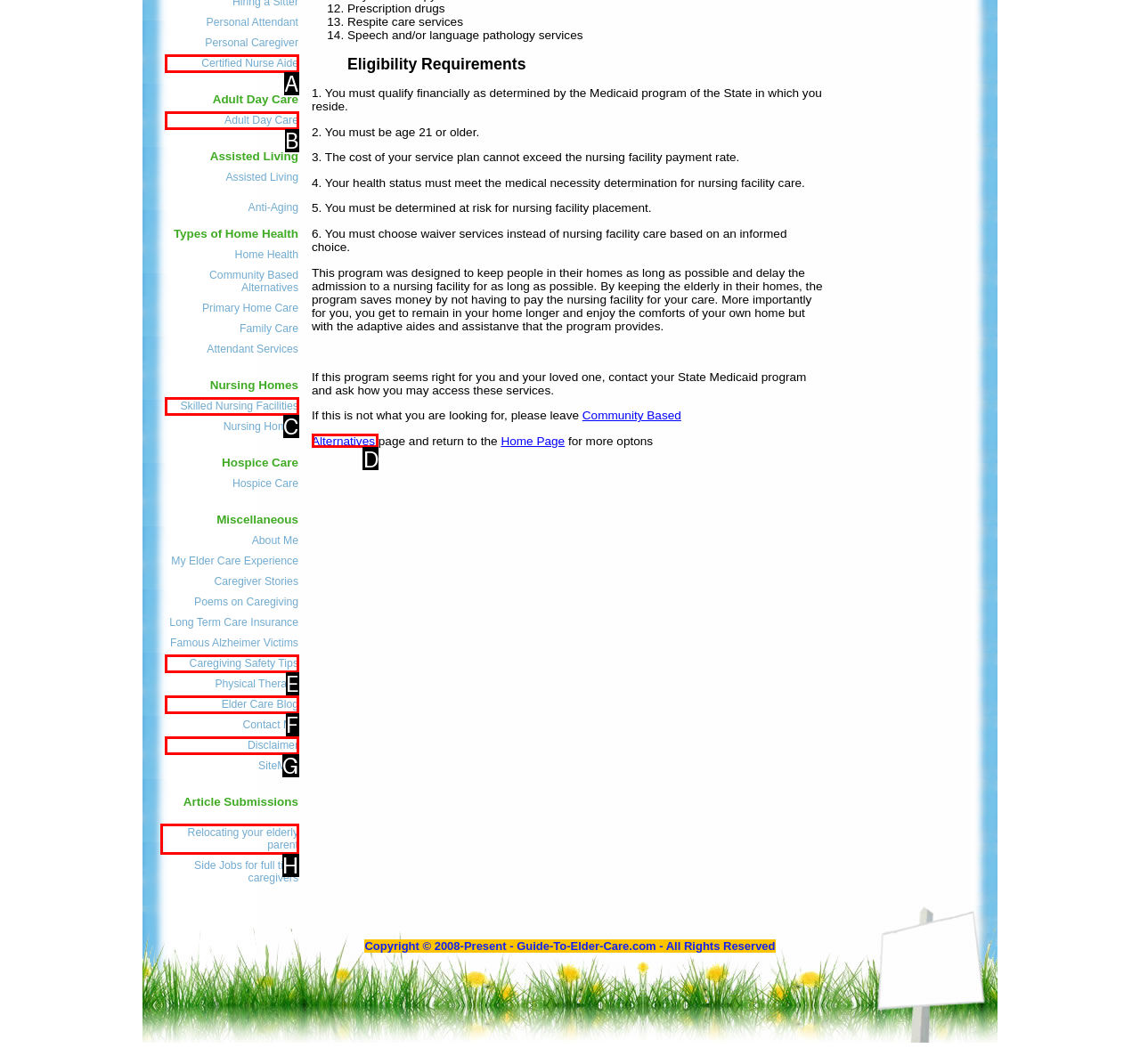Select the option that corresponds to the description: Alternatives
Respond with the letter of the matching choice from the options provided.

D